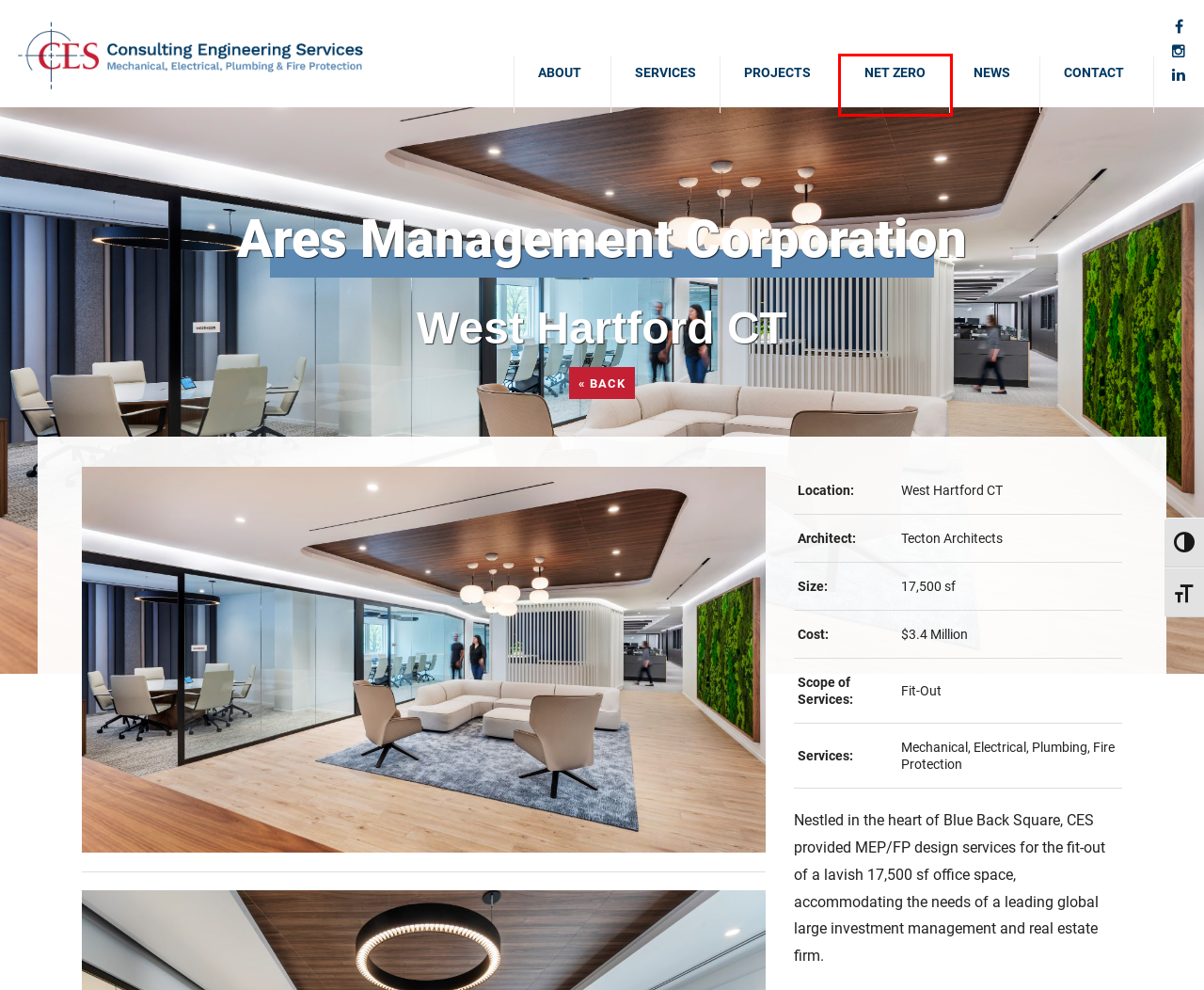Given a screenshot of a webpage with a red bounding box around an element, choose the most appropriate webpage description for the new page displayed after clicking the element within the bounding box. Here are the candidates:
A. News | CES - Consulting Engineering Services
B. Residential | CES - Consulting Engineering Services
C. Diversity + Inclusion | CES - Consulting Engineering Services
D. Services | CES - Consulting Engineering Services
E. Contact | CES - Consulting Engineering Services
F. CES - Consulting Engineering Services
G. Net Zero | CES - Consulting Engineering Services
H. About | CES - Consulting Engineering Services

G